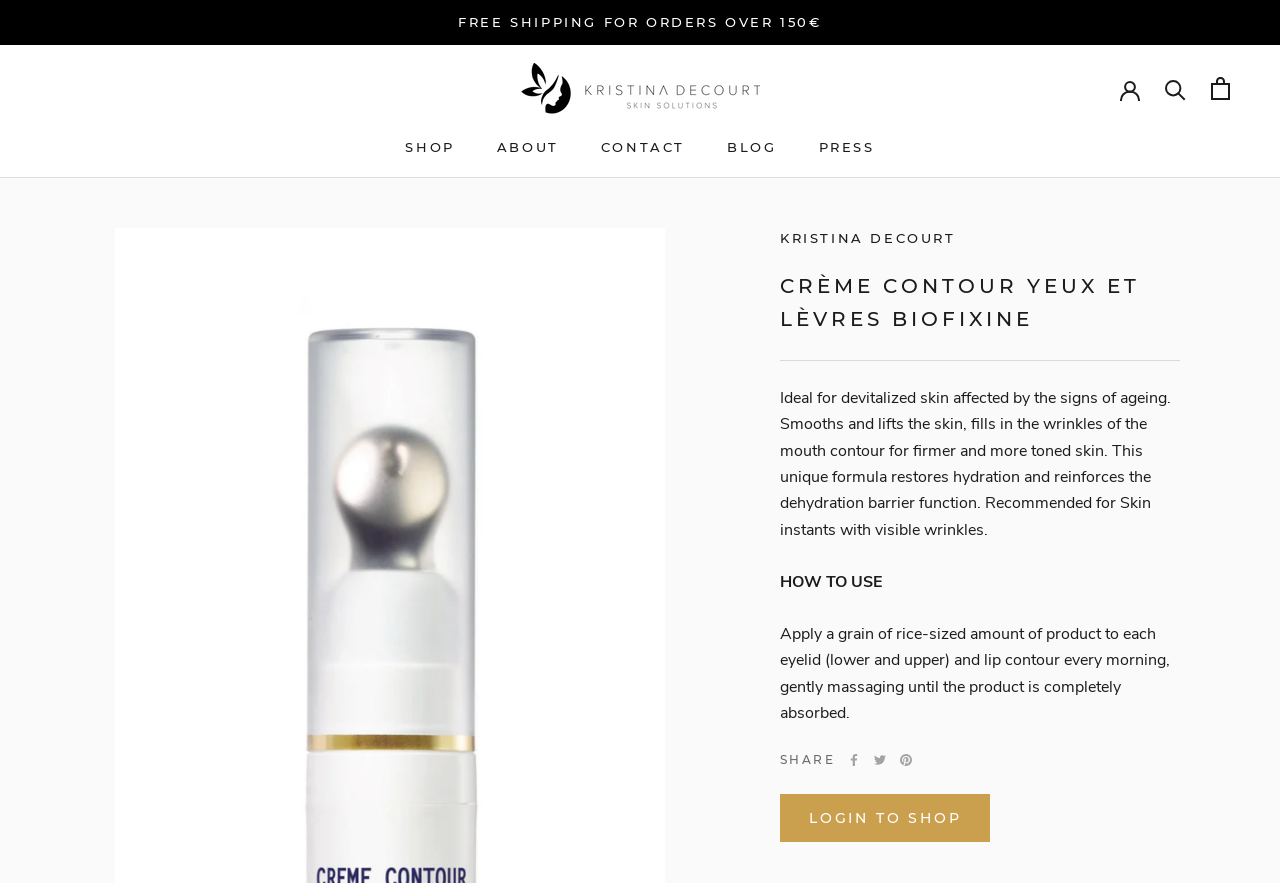Identify the bounding box coordinates necessary to click and complete the given instruction: "Log in to shop".

[0.609, 0.899, 0.774, 0.954]